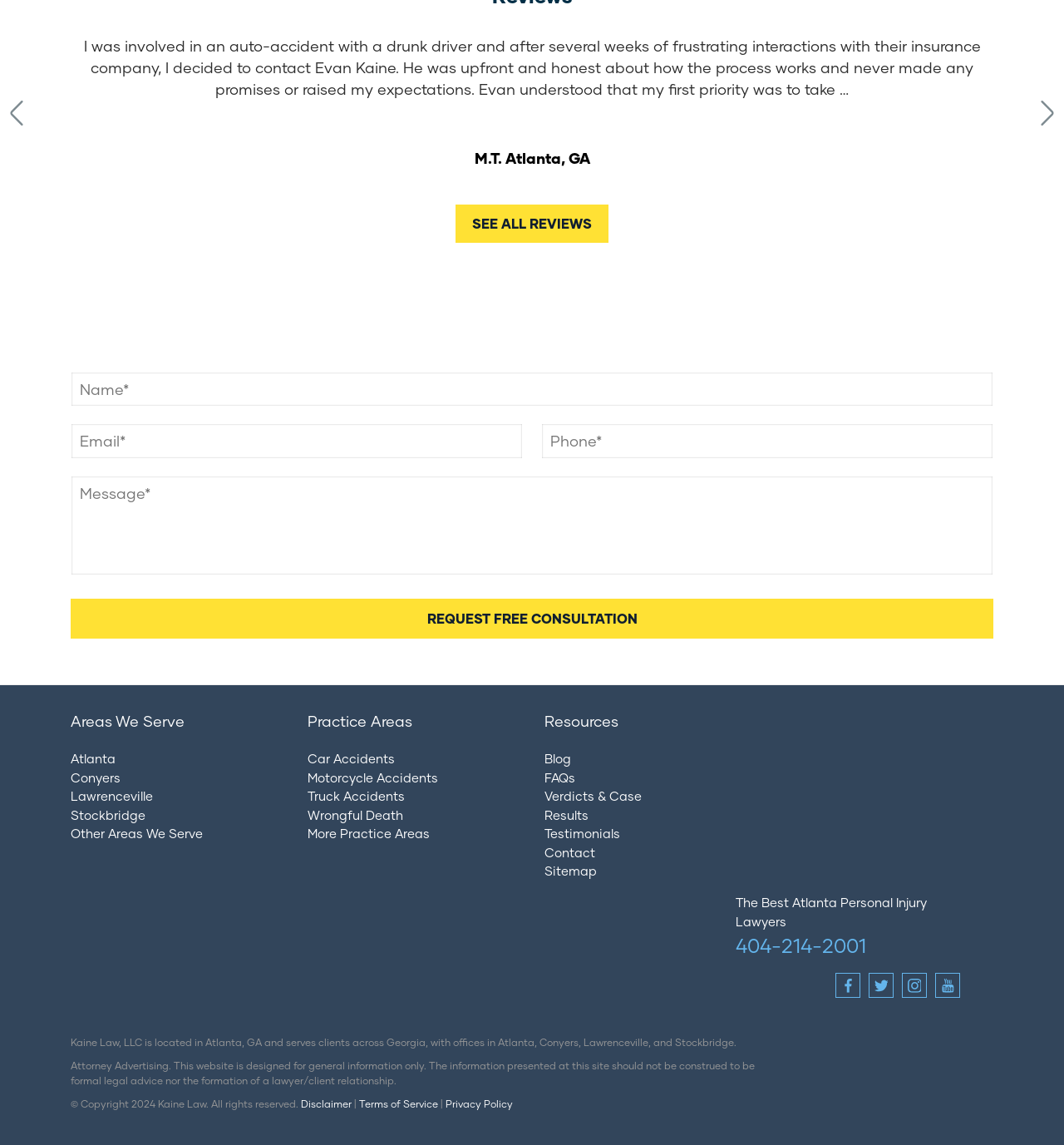Locate the bounding box coordinates of the segment that needs to be clicked to meet this instruction: "Search for something".

None